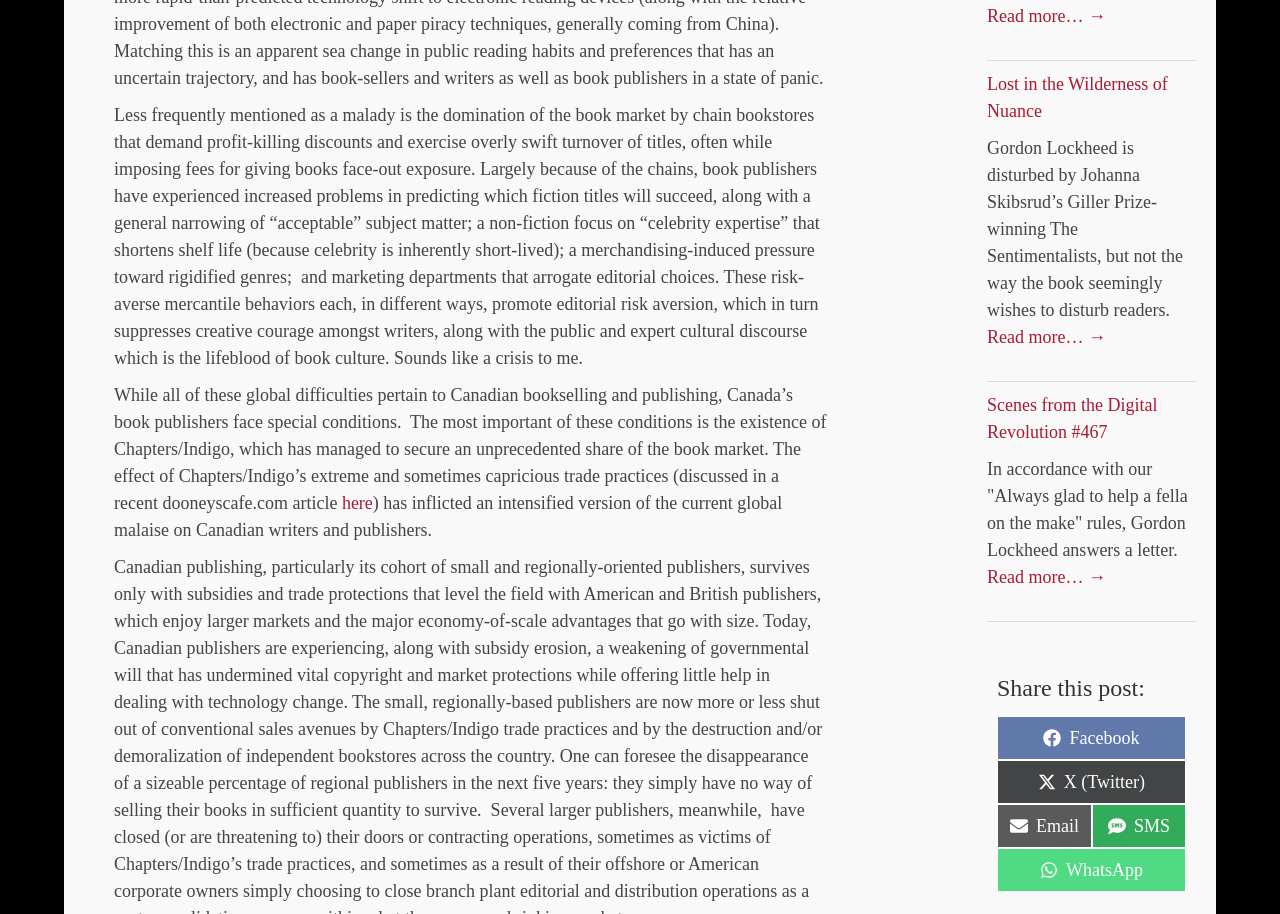Given the element description: "Share on Email", predict the bounding box coordinates of this UI element. The coordinates must be four float numbers between 0 and 1, given as [left, top, right, bottom].

[0.779, 0.879, 0.853, 0.927]